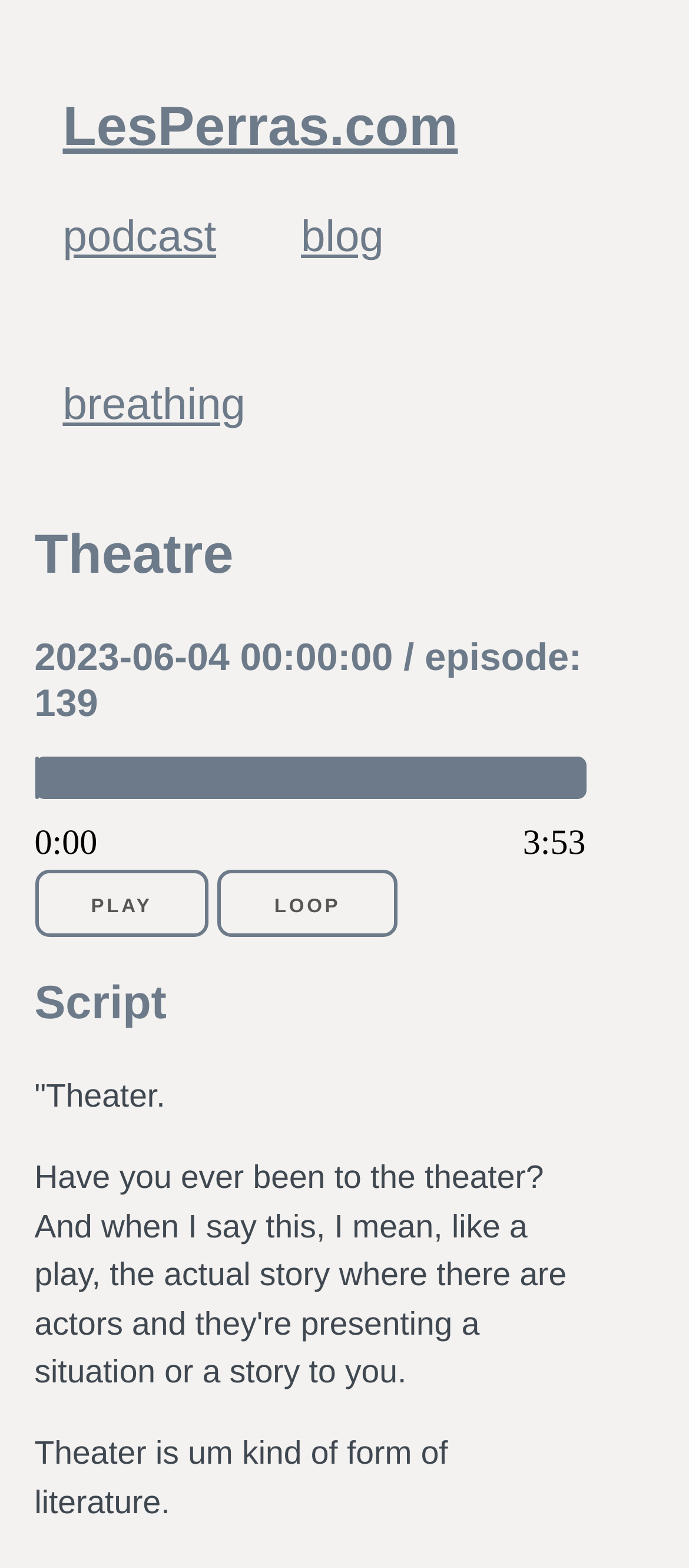Respond with a single word or phrase:
What is the name of the website?

LesPerras.com